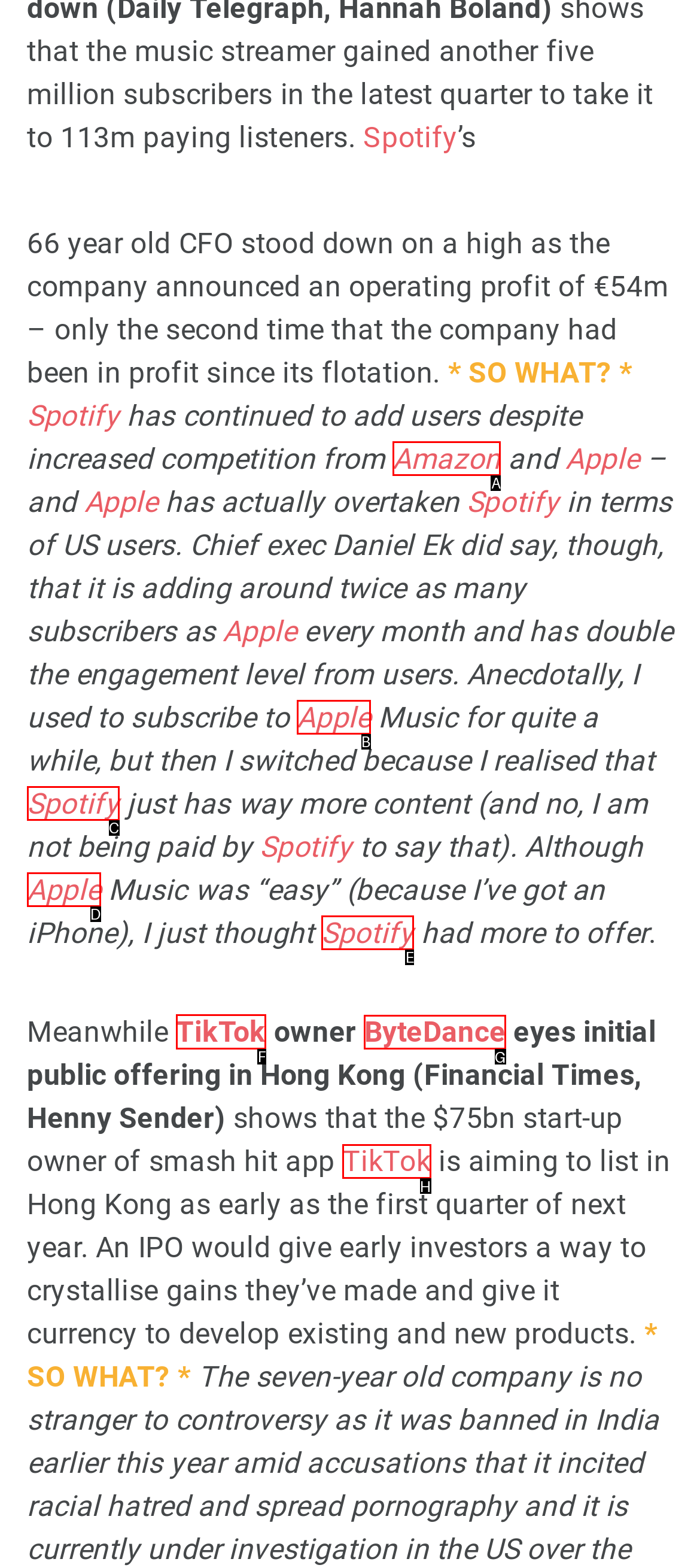Identify the letter of the UI element you should interact with to perform the task: Explore TikTok
Reply with the appropriate letter of the option.

F